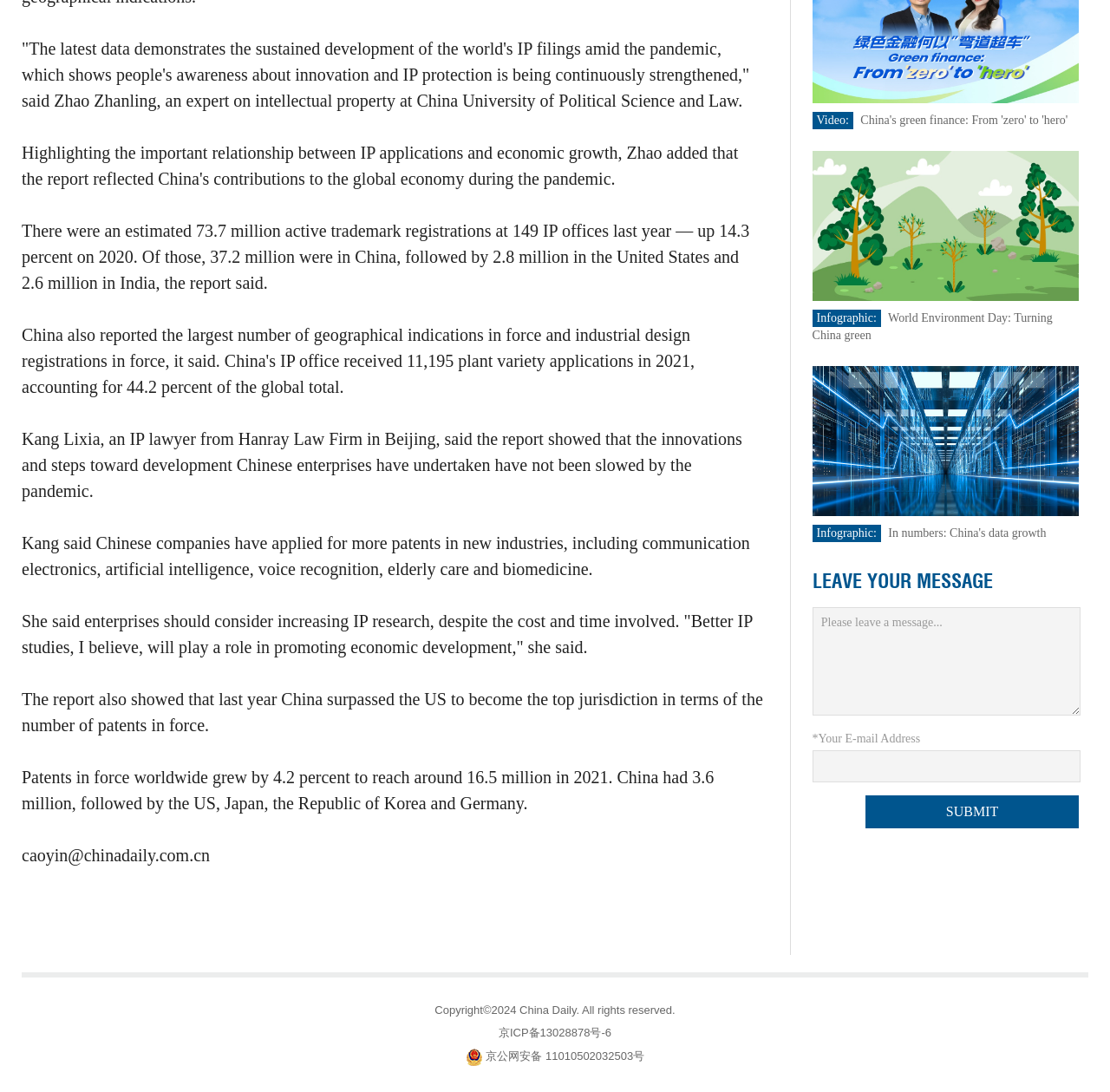Give a concise answer using one word or a phrase to the following question:
How many active trademark registrations were there at 149 IP offices last year?

73.7 million